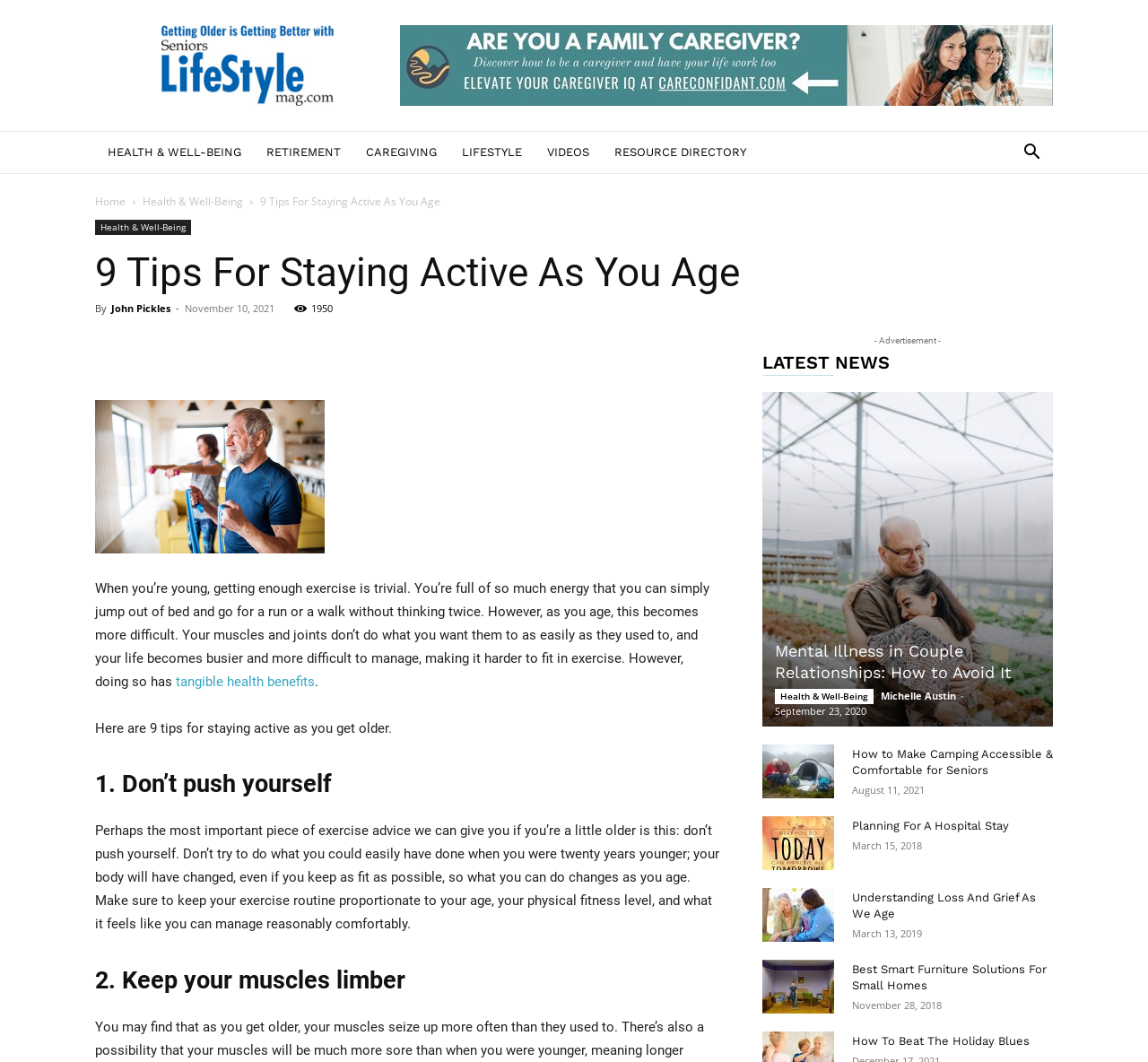Determine the bounding box coordinates of the region to click in order to accomplish the following instruction: "Follow on Instagram". Provide the coordinates as four float numbers between 0 and 1, specifically [left, top, right, bottom].

None